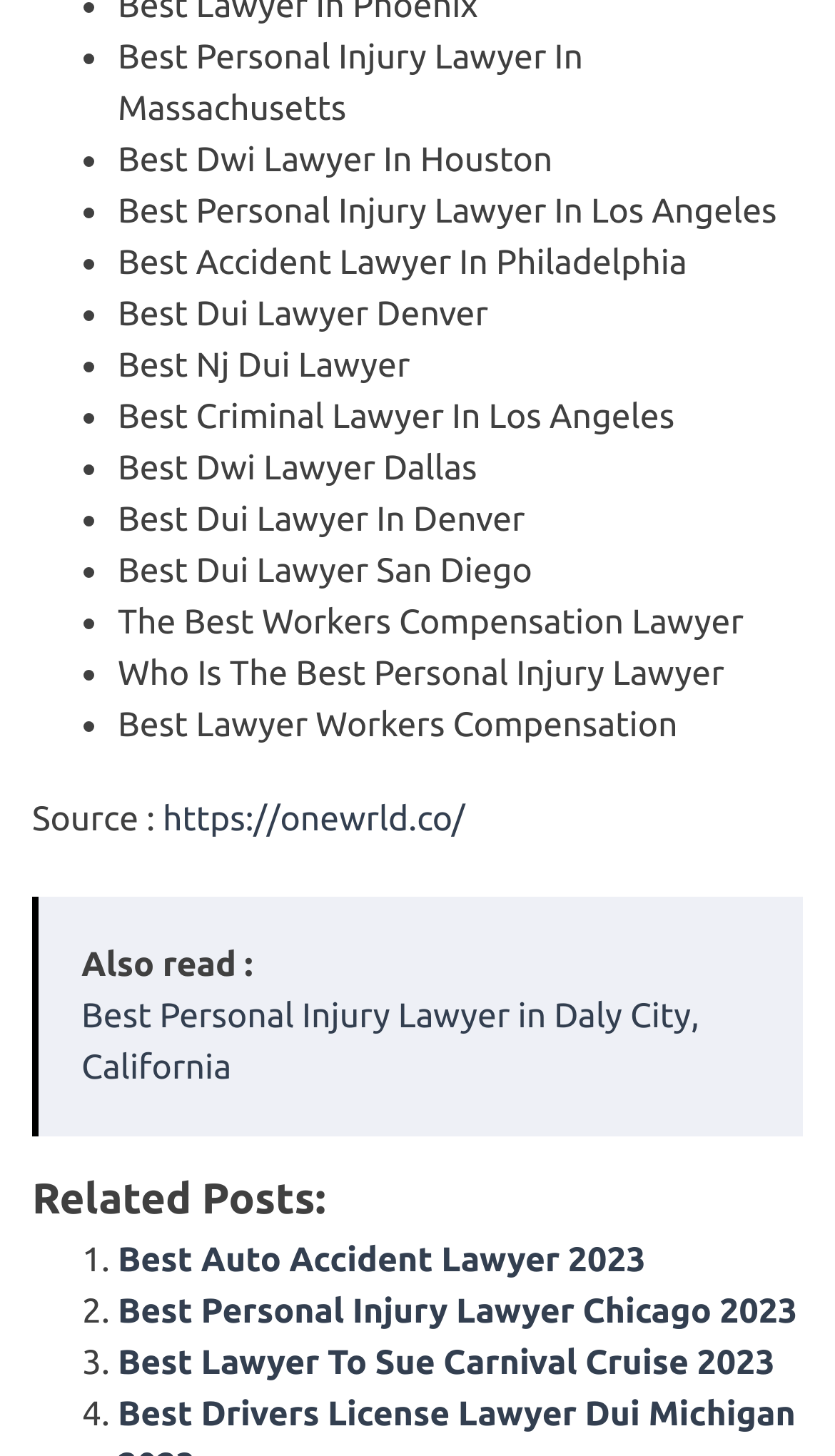Find the bounding box coordinates of the clickable area that will achieve the following instruction: "Click on the link to Best Personal Injury Lawyer In Massachusetts".

[0.141, 0.027, 0.698, 0.089]